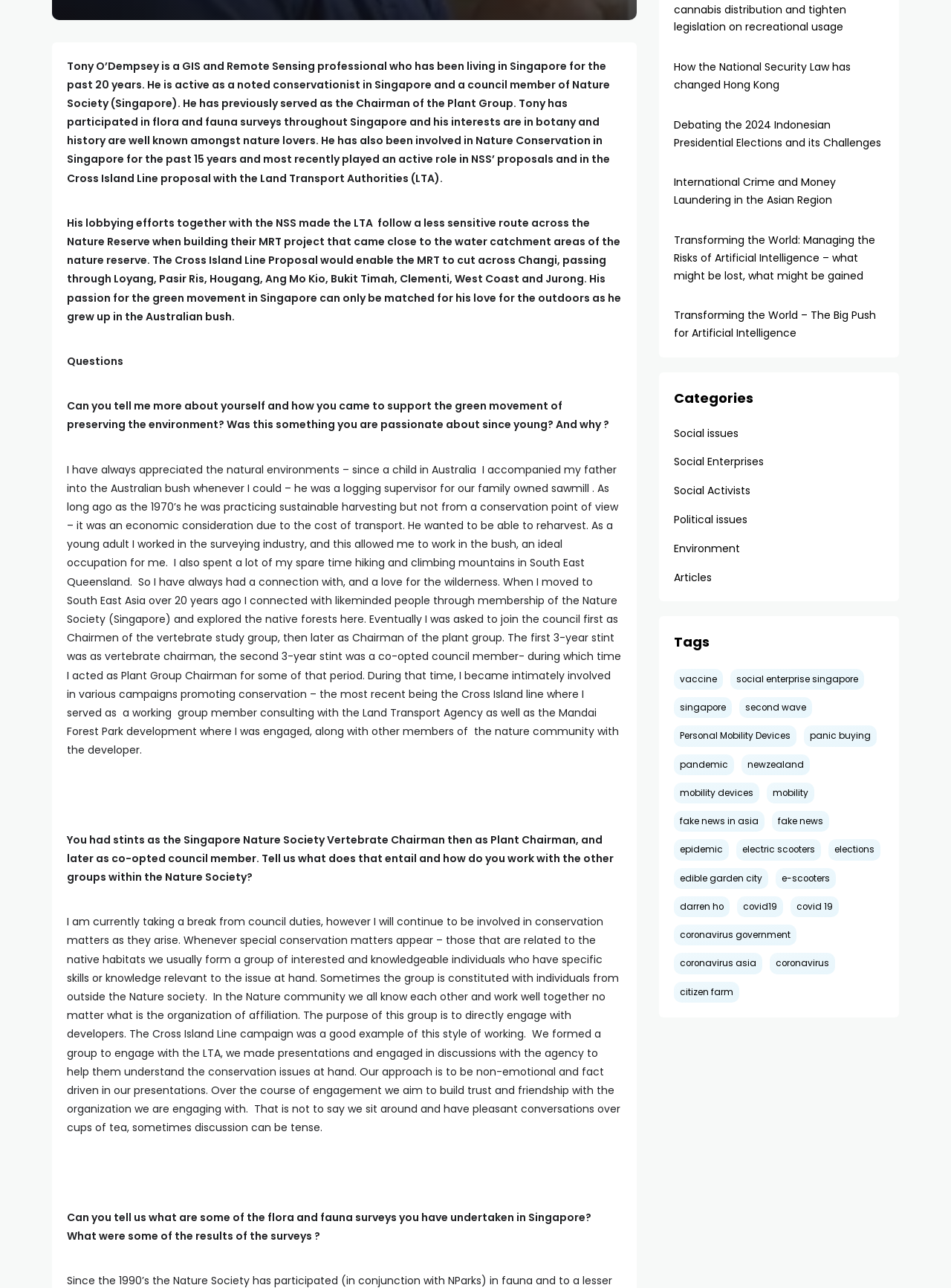Using the provided element description, identify the bounding box coordinates as (top-left x, top-left y, bottom-right x, bottom-right y). Ensure all values are between 0 and 1. Description: electric scooters

[0.774, 0.652, 0.863, 0.668]